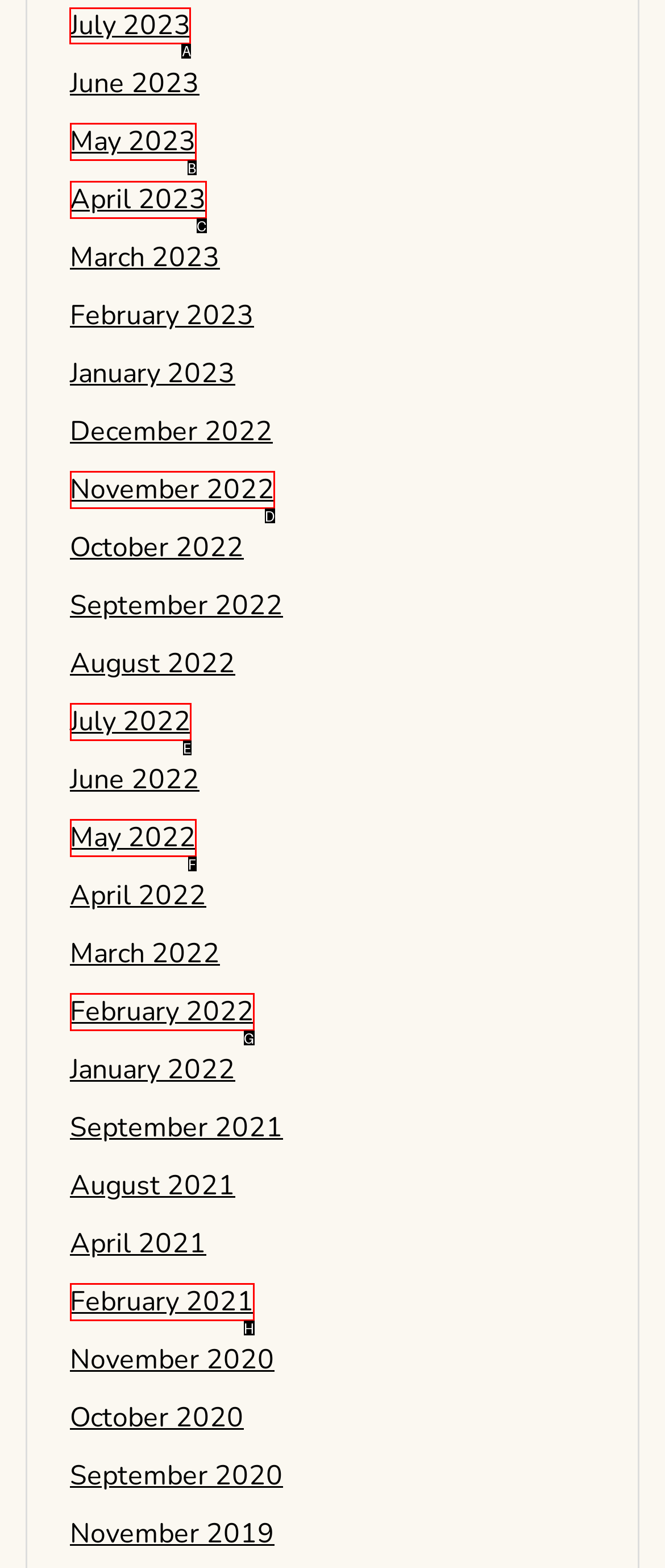Determine the HTML element to click for the instruction: view July 2023.
Answer with the letter corresponding to the correct choice from the provided options.

A